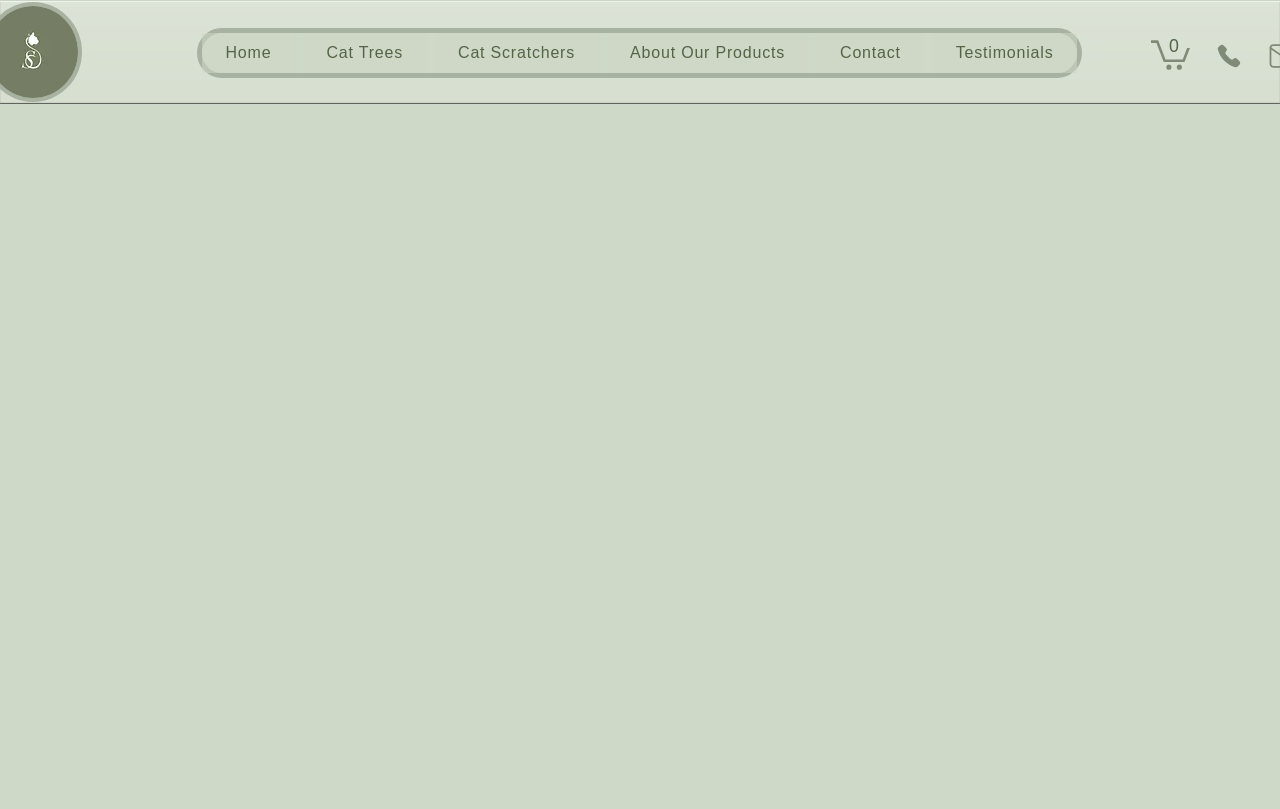Provide a brief response to the question below using one word or phrase:
What is the first navigation link?

Home